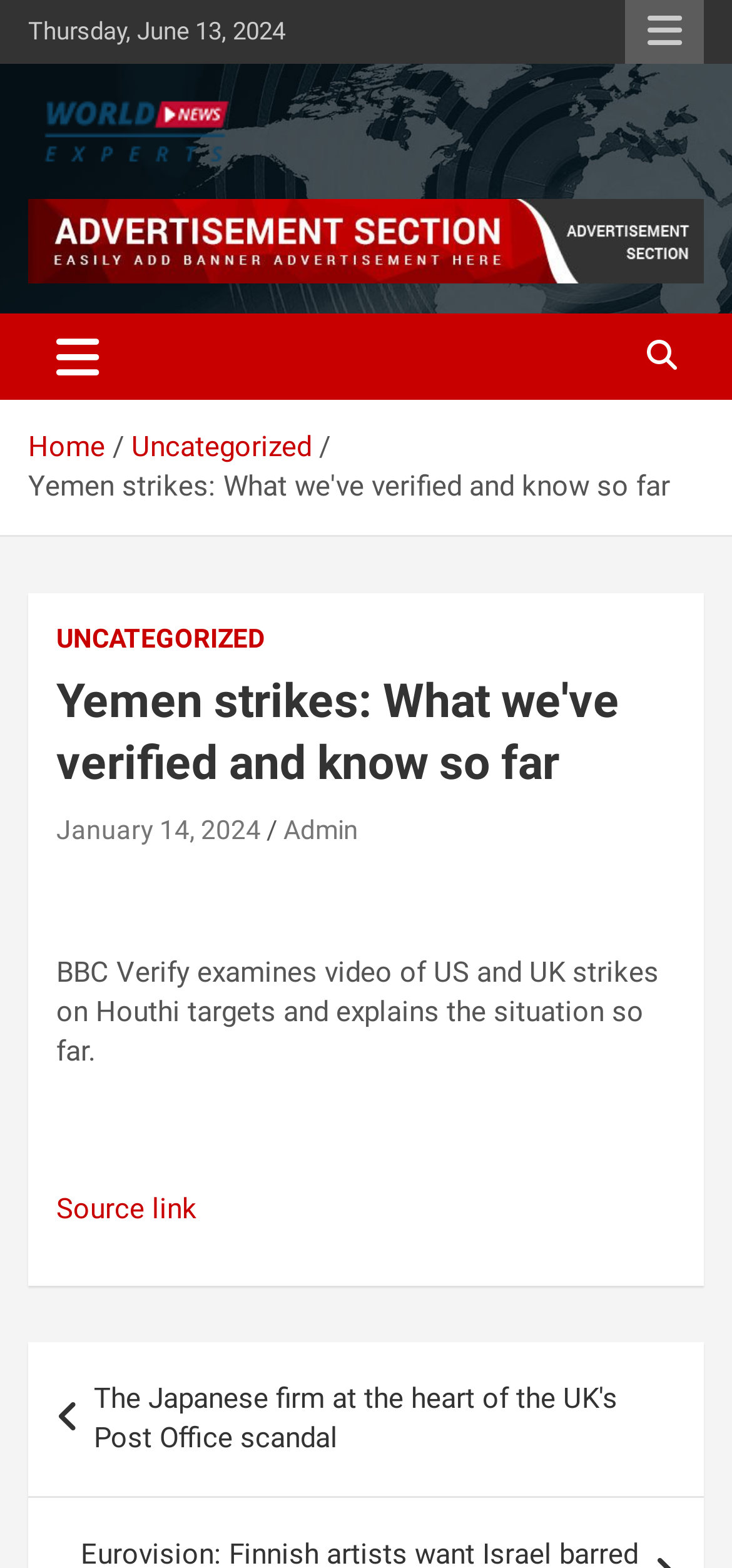What is the topic of the article?
Please provide a comprehensive answer based on the details in the screenshot.

I found the topic of the article by looking at the main heading, which says 'Yemen strikes: What we've verified and know so far'.